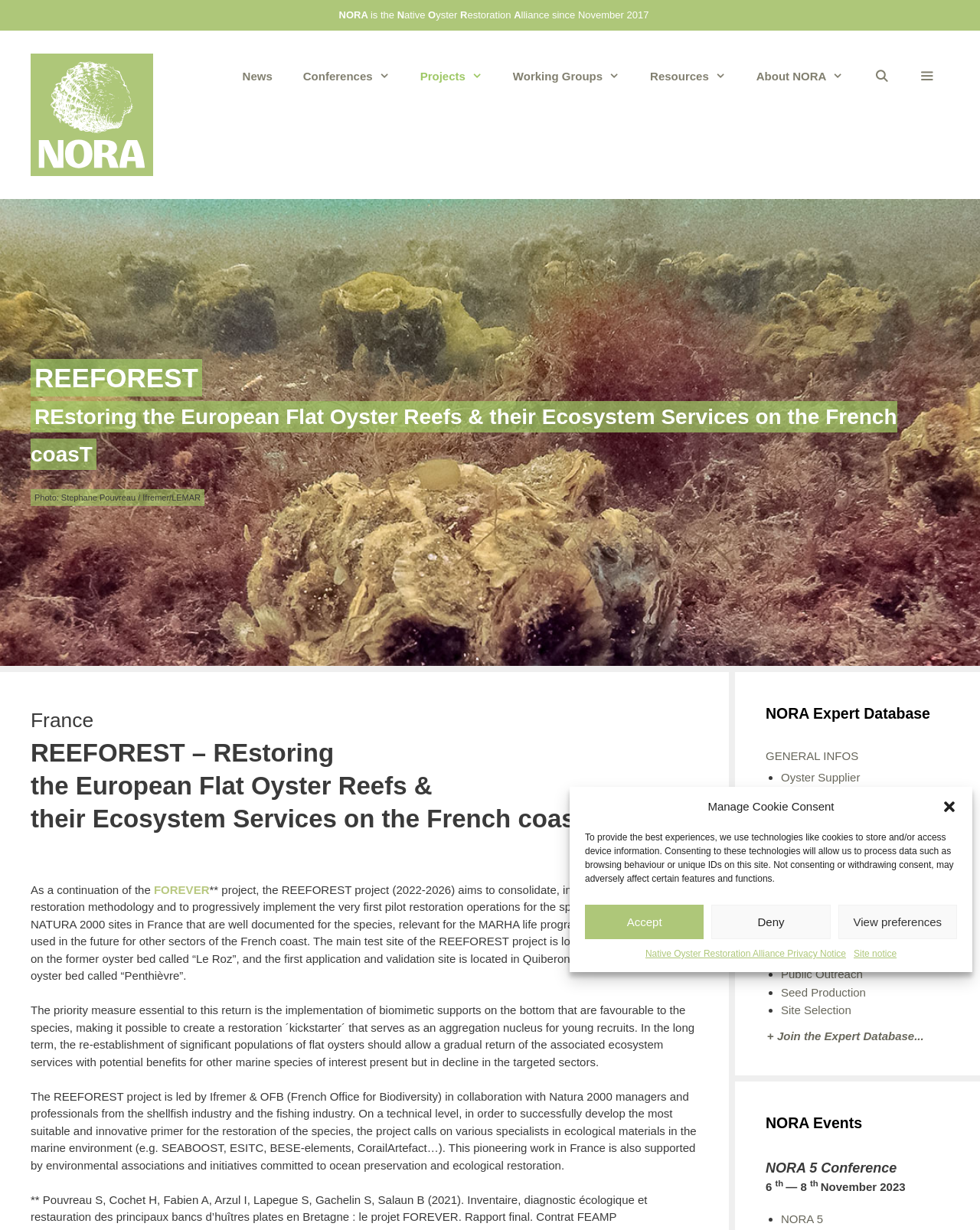What is the location of the NORA 5 conference?
Please provide a single word or phrase based on the screenshot.

Middelburg, The Netherlands